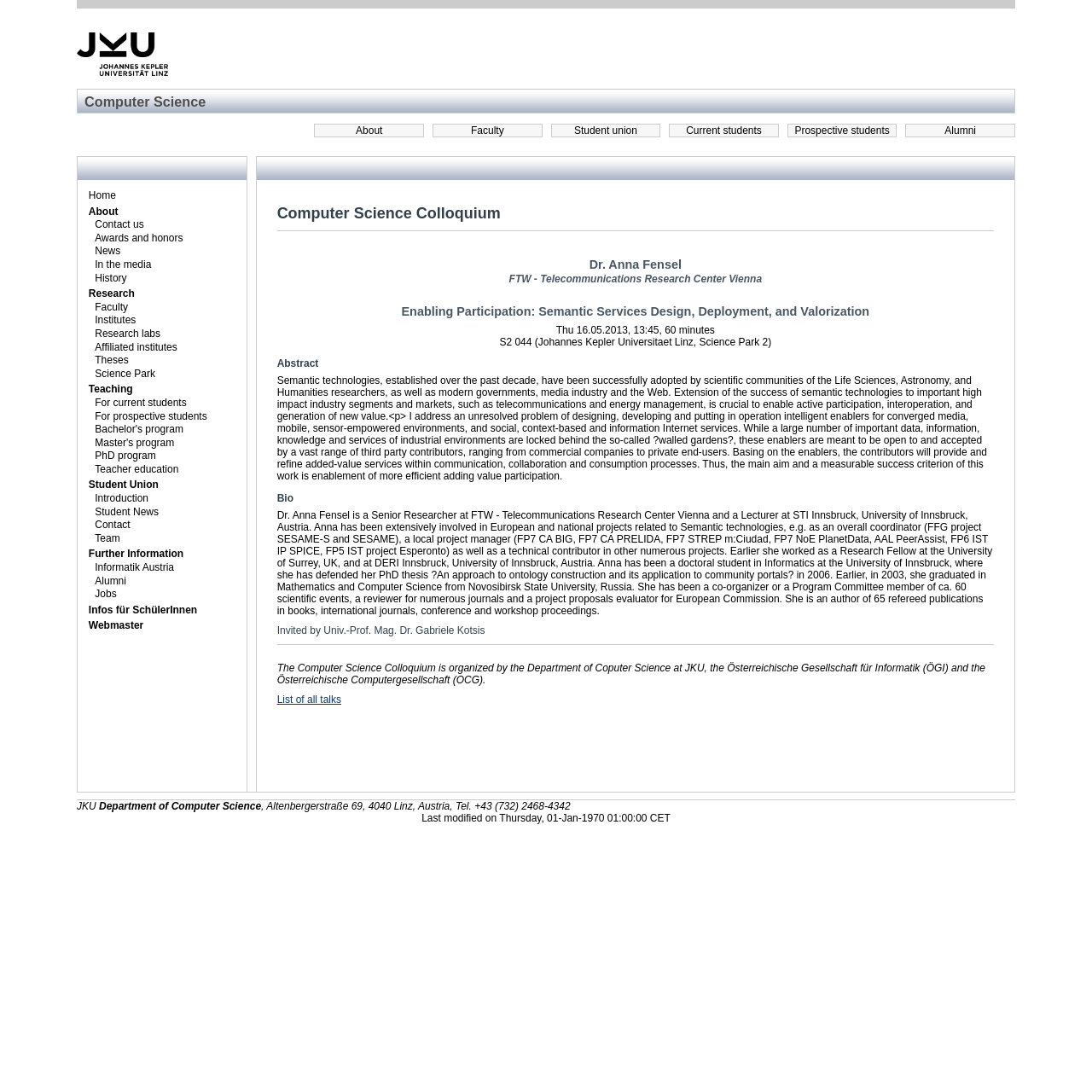Determine the bounding box coordinates for the UI element matching this description: "List of all talks".

[0.254, 0.635, 0.312, 0.646]